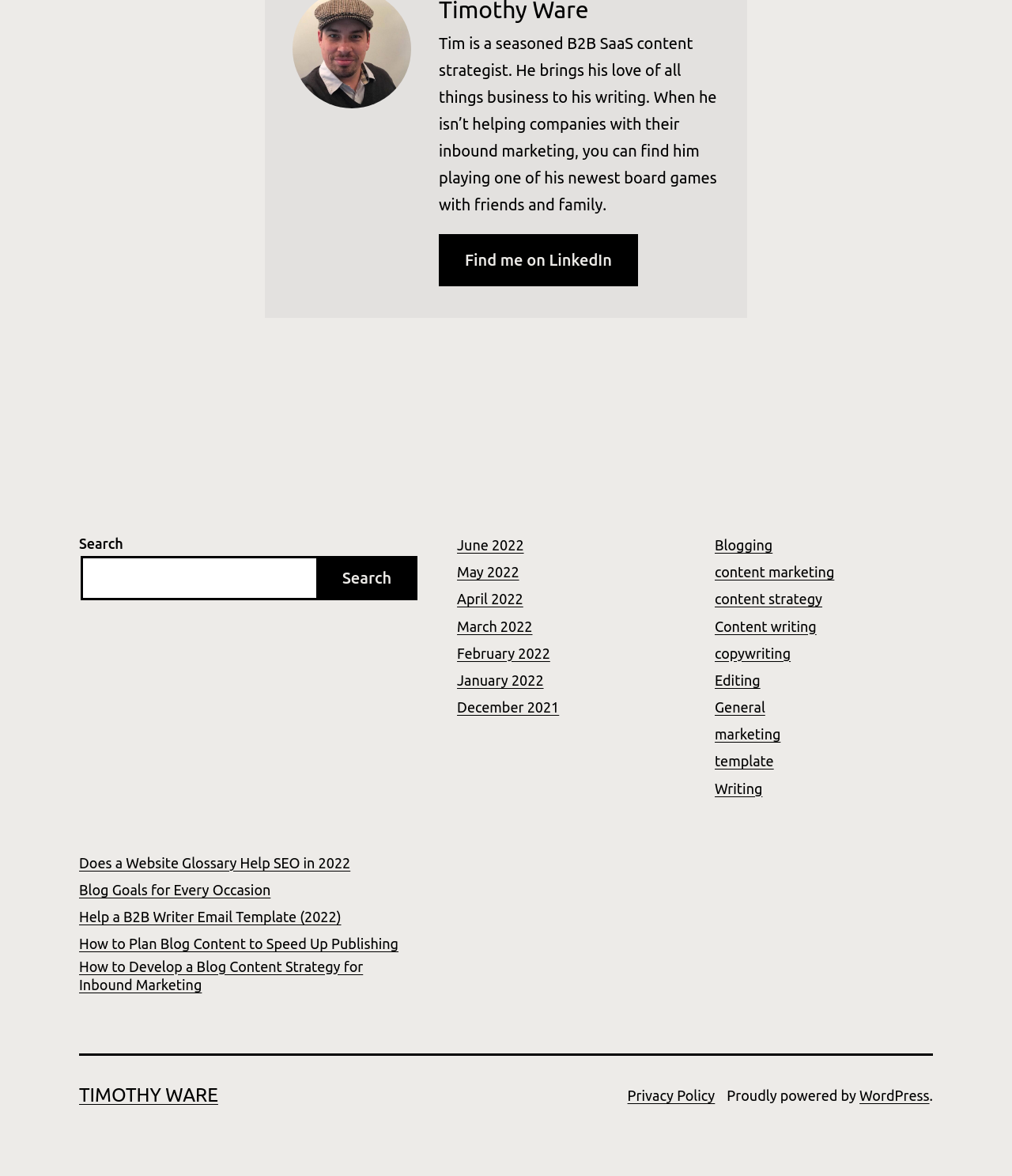Identify the bounding box coordinates for the UI element described by the following text: "WordPress". Provide the coordinates as four float numbers between 0 and 1, in the format [left, top, right, bottom].

[0.849, 0.925, 0.918, 0.938]